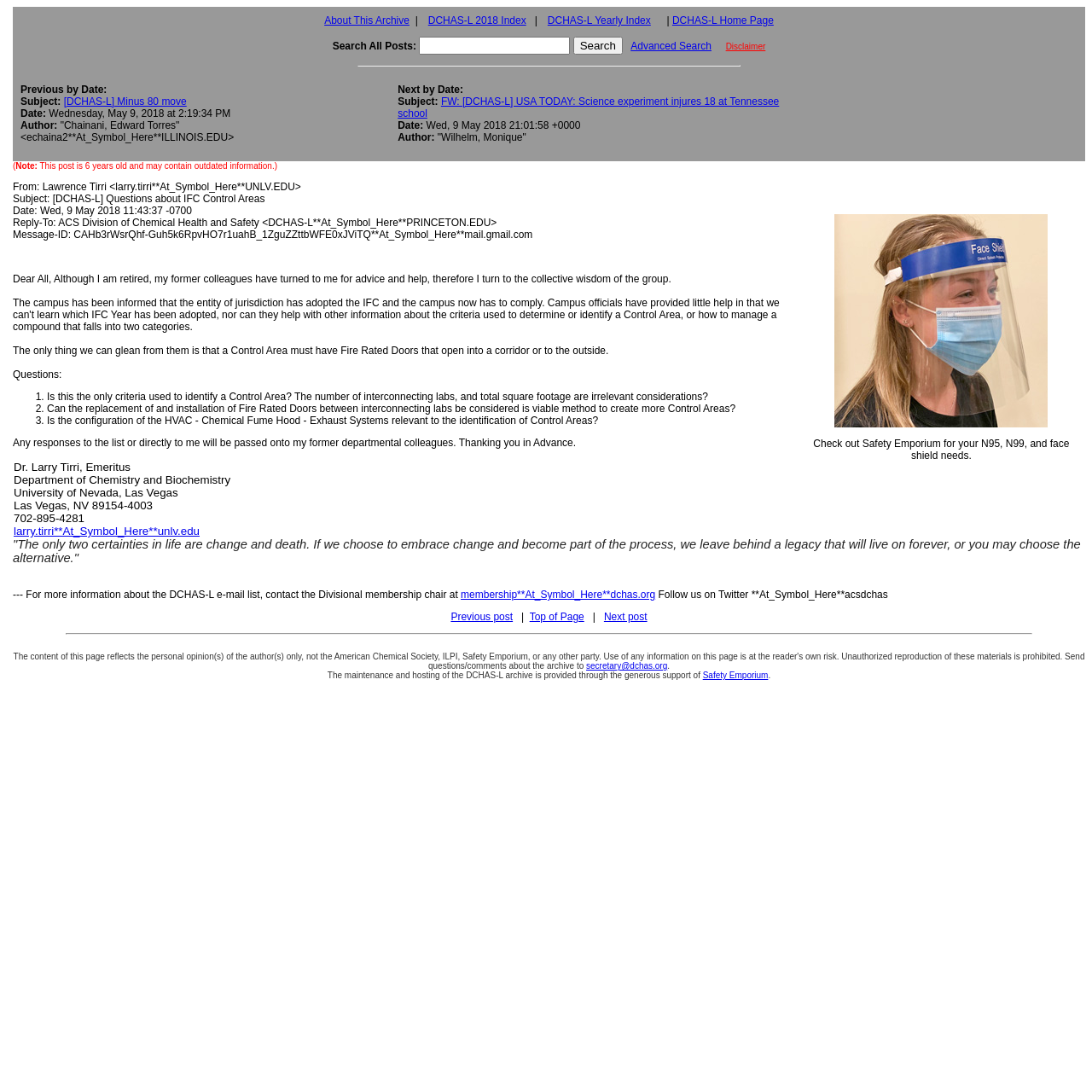What is the author of the posting?
By examining the image, provide a one-word or phrase answer.

Lawrence Tirri